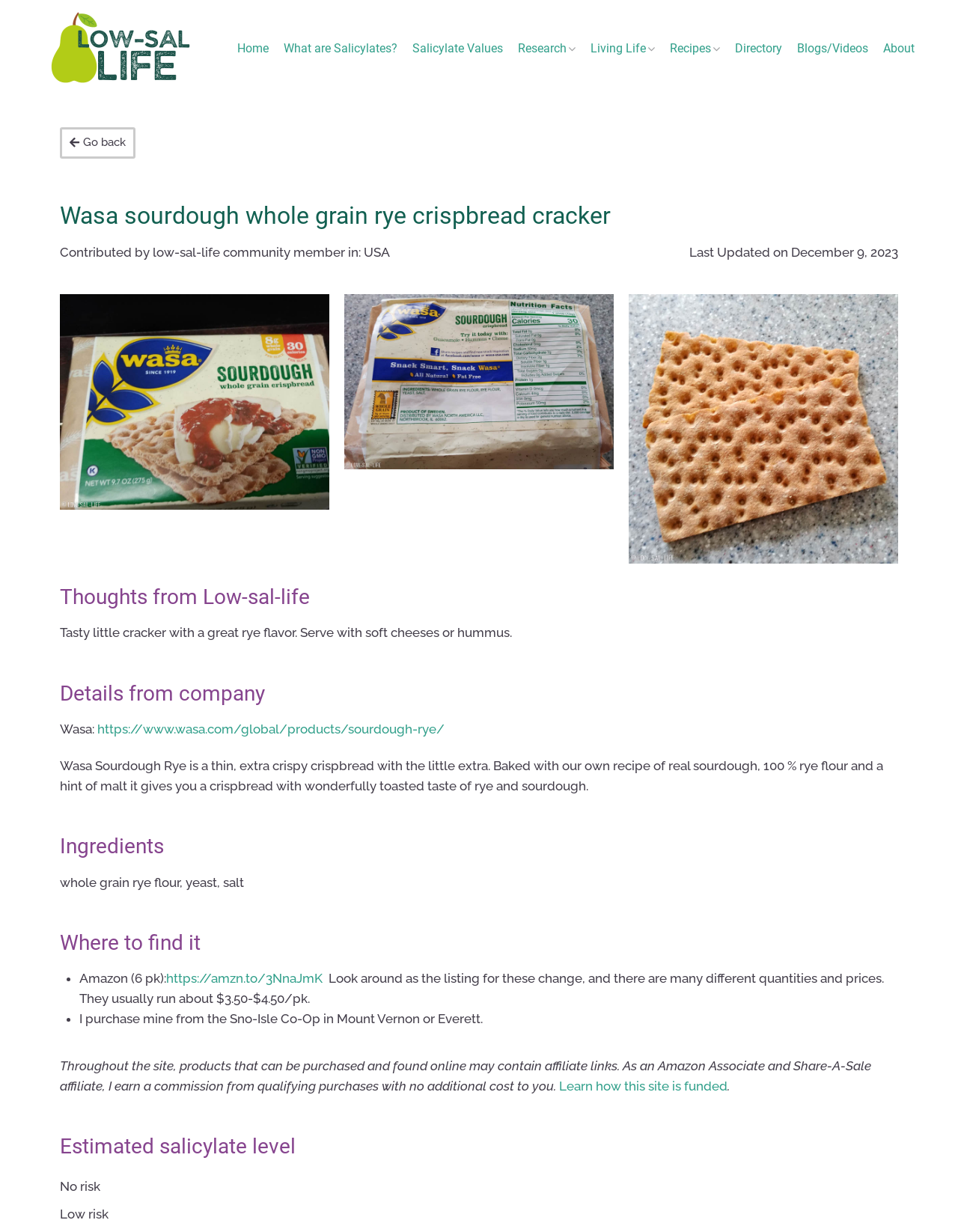Where can you find this product?
Give a one-word or short-phrase answer derived from the screenshot.

Amazon and Sno-Isle Co-Op